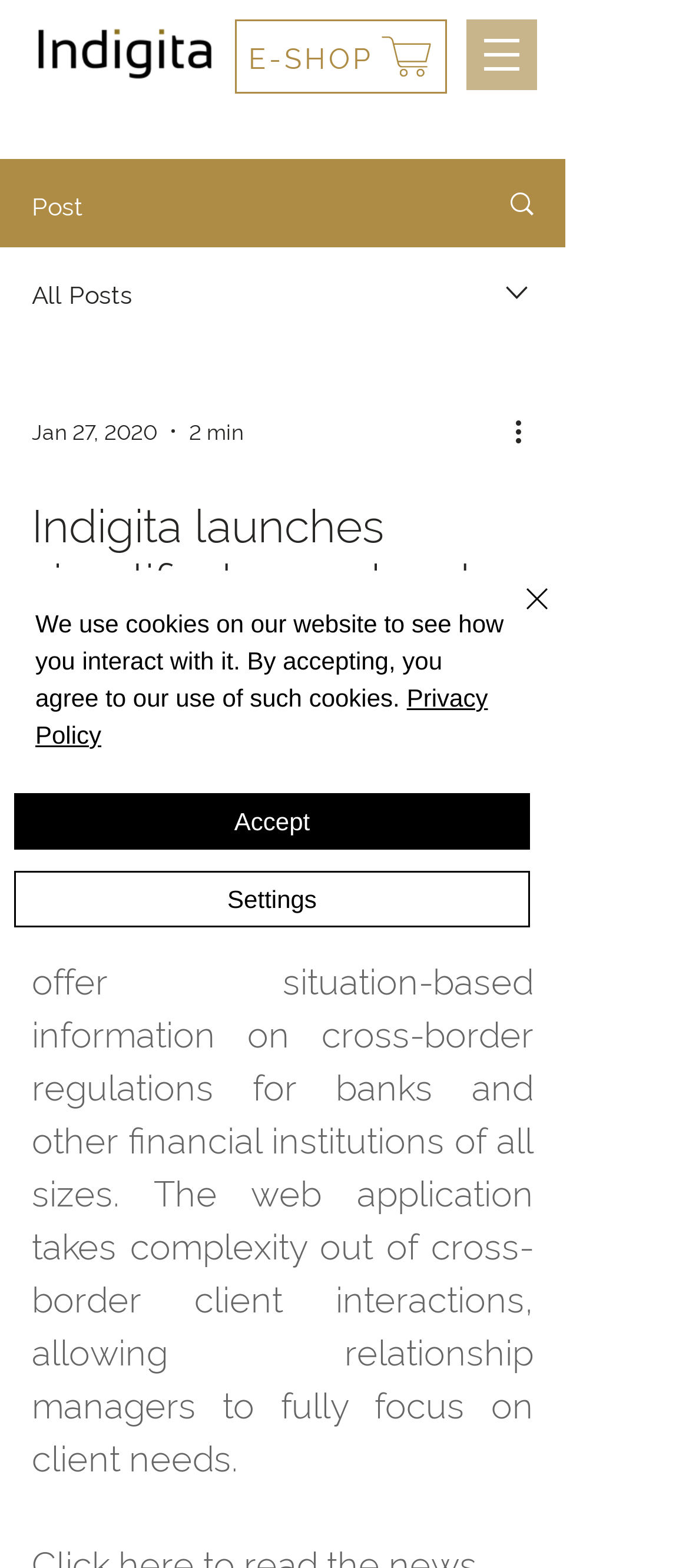Locate and provide the bounding box coordinates for the HTML element that matches this description: "Main Menu".

None